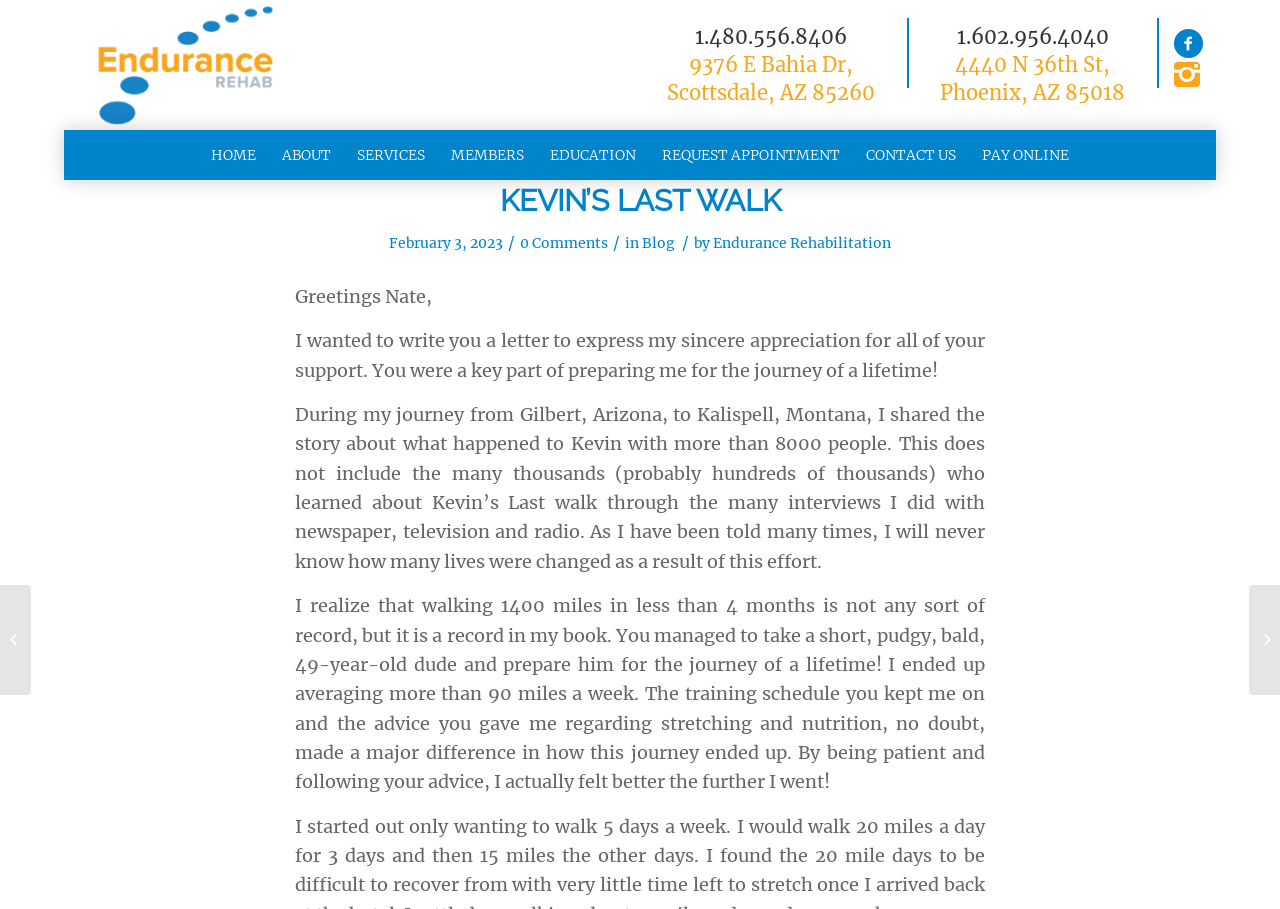Highlight the bounding box coordinates of the region I should click on to meet the following instruction: "Contact 'Endurance Rehabilitation' at 1.480.556.8406".

[0.543, 0.026, 0.662, 0.054]